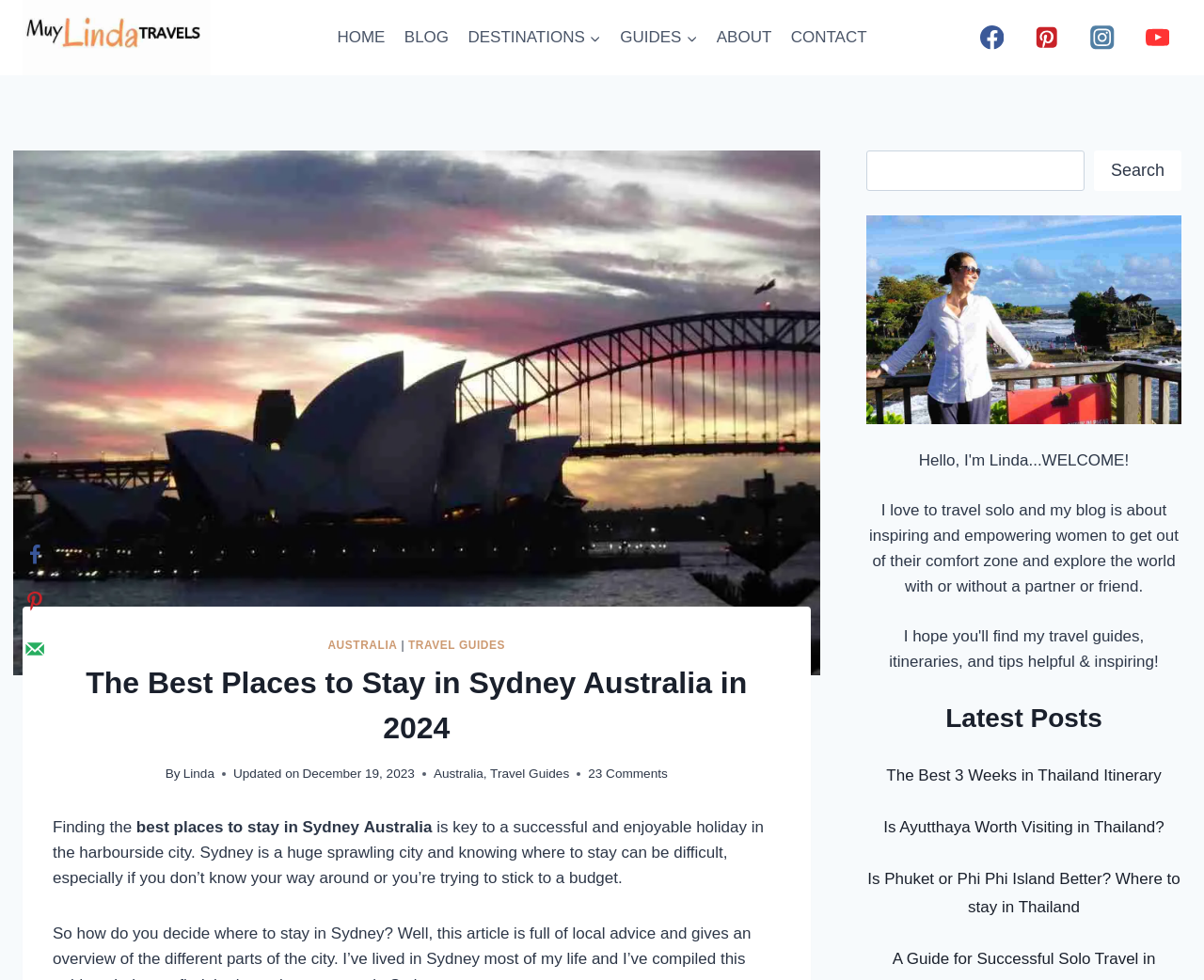Answer with a single word or phrase: 
How many social media links are there?

4